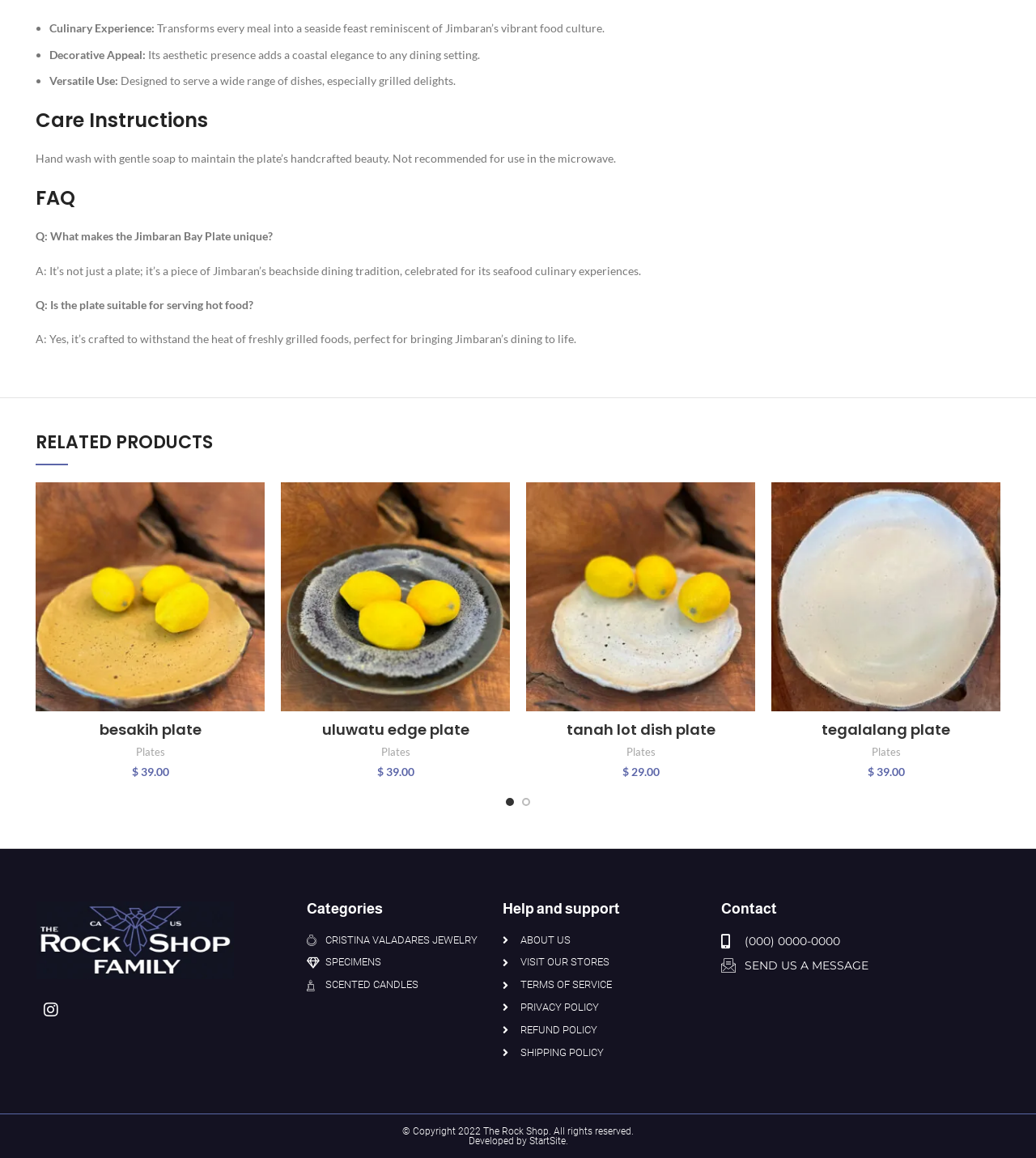Specify the bounding box coordinates for the region that must be clicked to perform the given instruction: "Click on the 'Besakih Plate with vibrant yellow lemons on a rustic wooden background' link".

[0.034, 0.416, 0.255, 0.614]